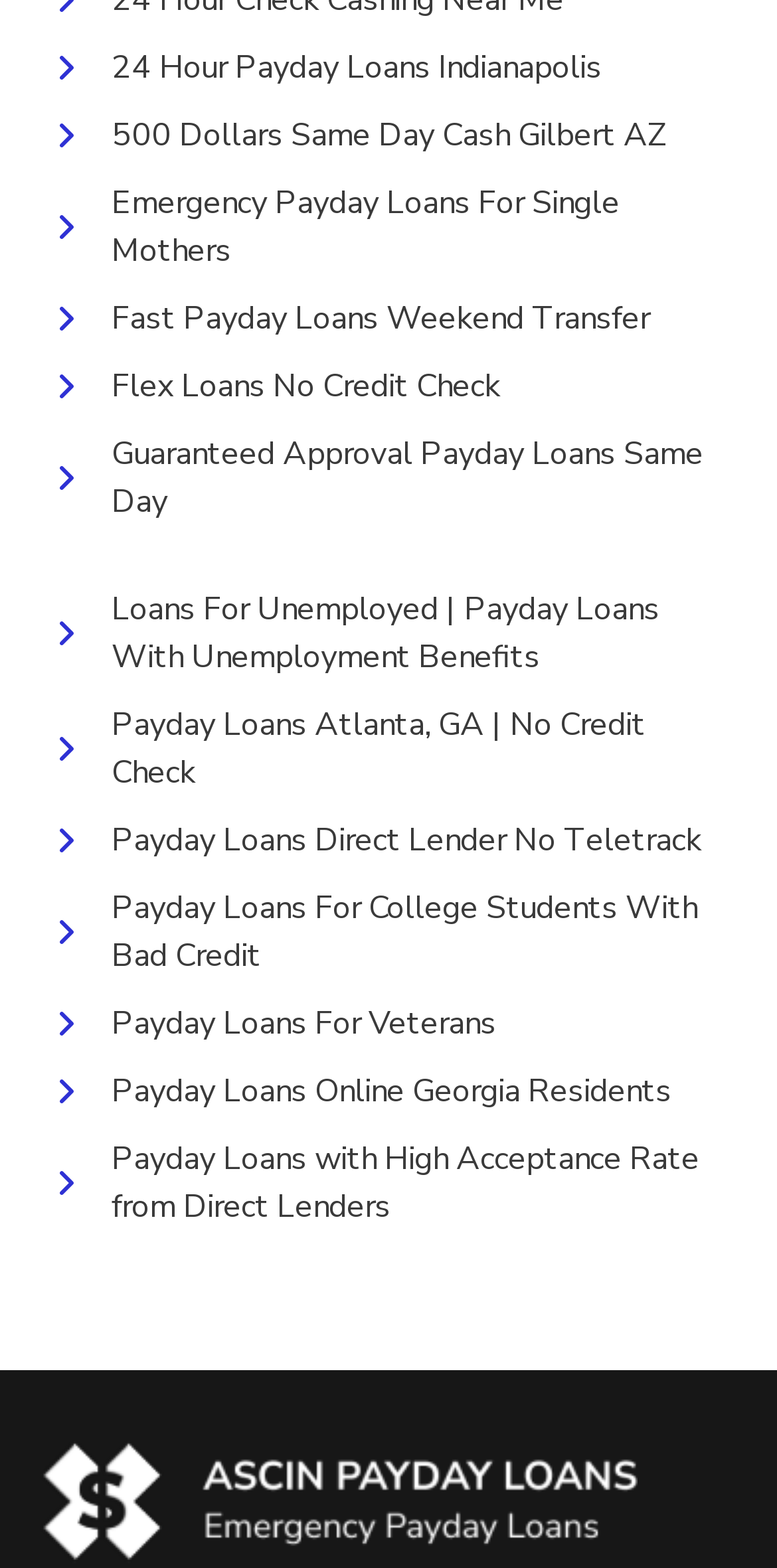Can you determine the bounding box coordinates of the area that needs to be clicked to fulfill the following instruction: "Click on 24 Hour Payday Loans Indianapolis"?

[0.064, 0.028, 0.774, 0.059]